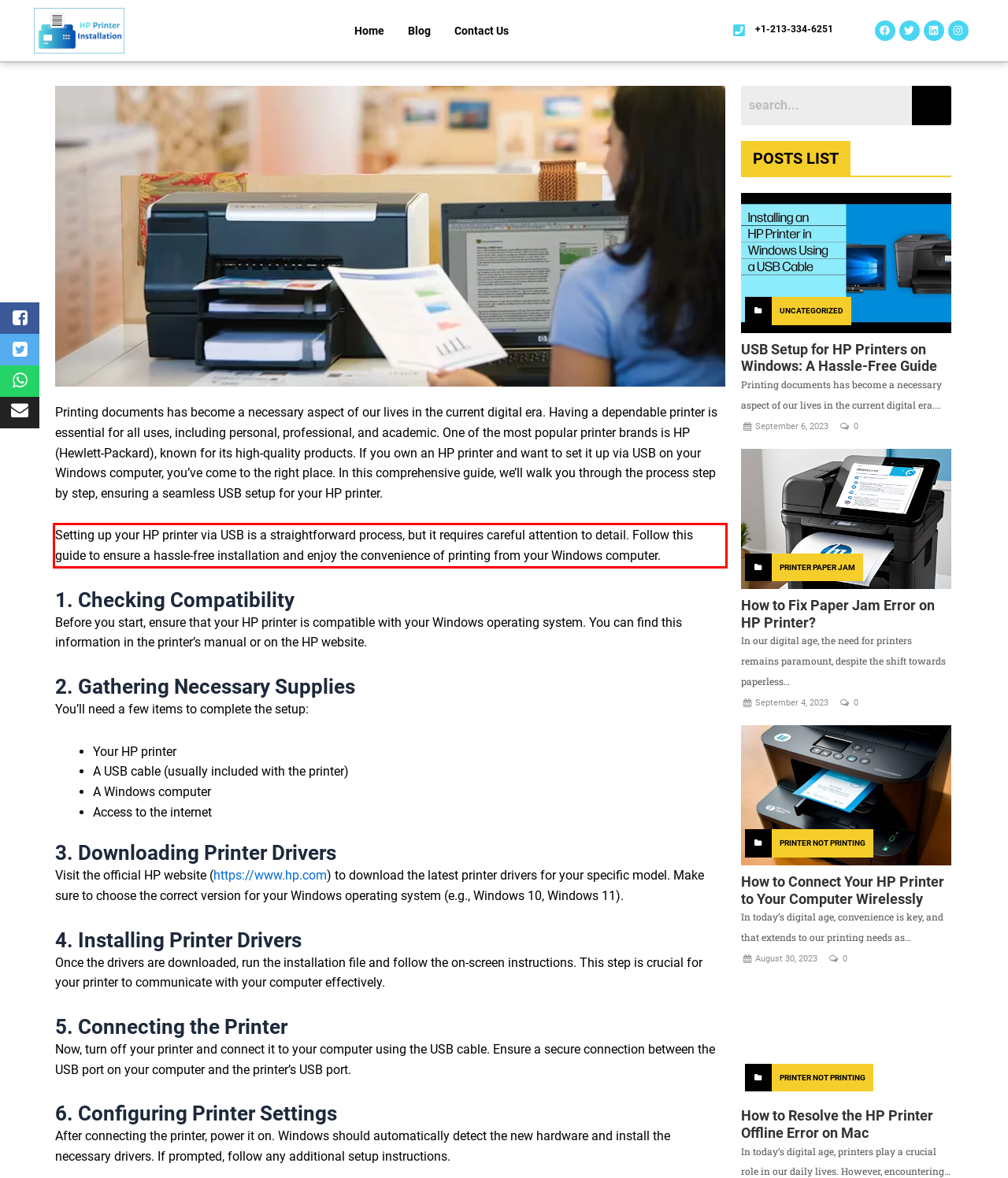Inspect the webpage screenshot that has a red bounding box and use OCR technology to read and display the text inside the red bounding box.

Setting up your HP printer via USB is a straightforward process, but it requires careful attention to detail. Follow this guide to ensure a hassle-free installation and enjoy the convenience of printing from your Windows computer.